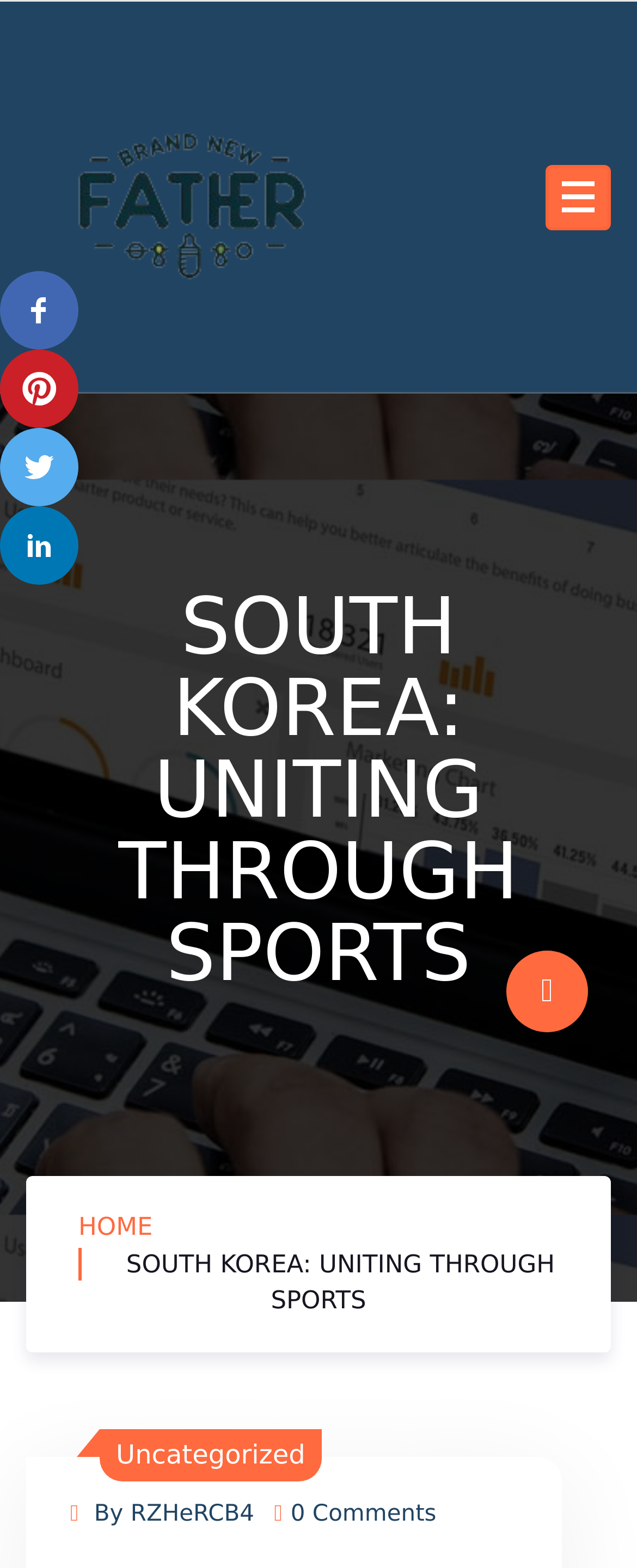How many menu items are there?
Look at the image and answer the question using a single word or phrase.

2